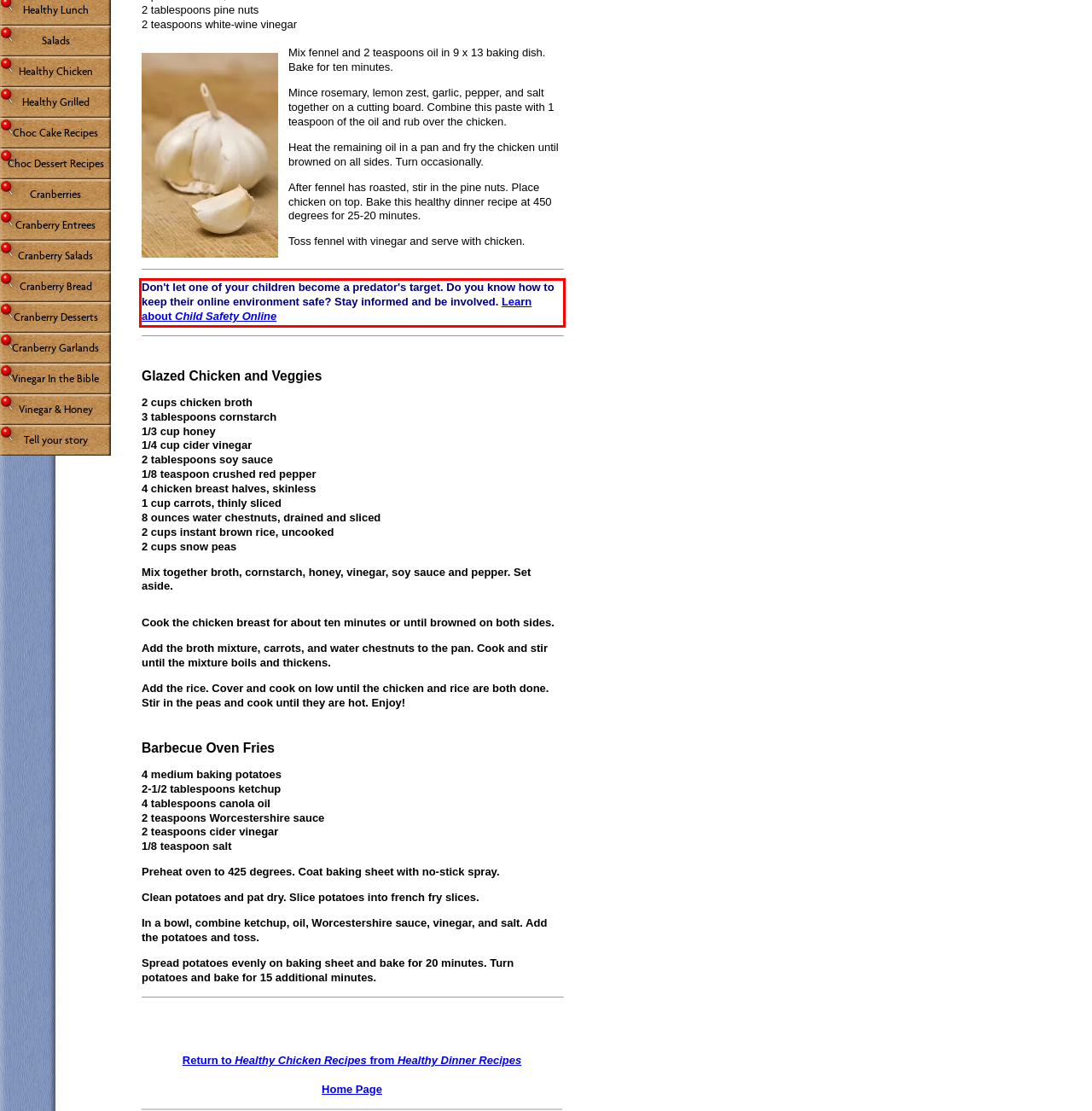You are given a screenshot with a red rectangle. Identify and extract the text within this red bounding box using OCR.

Don't let one of your children become a predator's target. Do you know how to keep their online environment safe? Stay informed and be involved. Learn about Child Safety Online